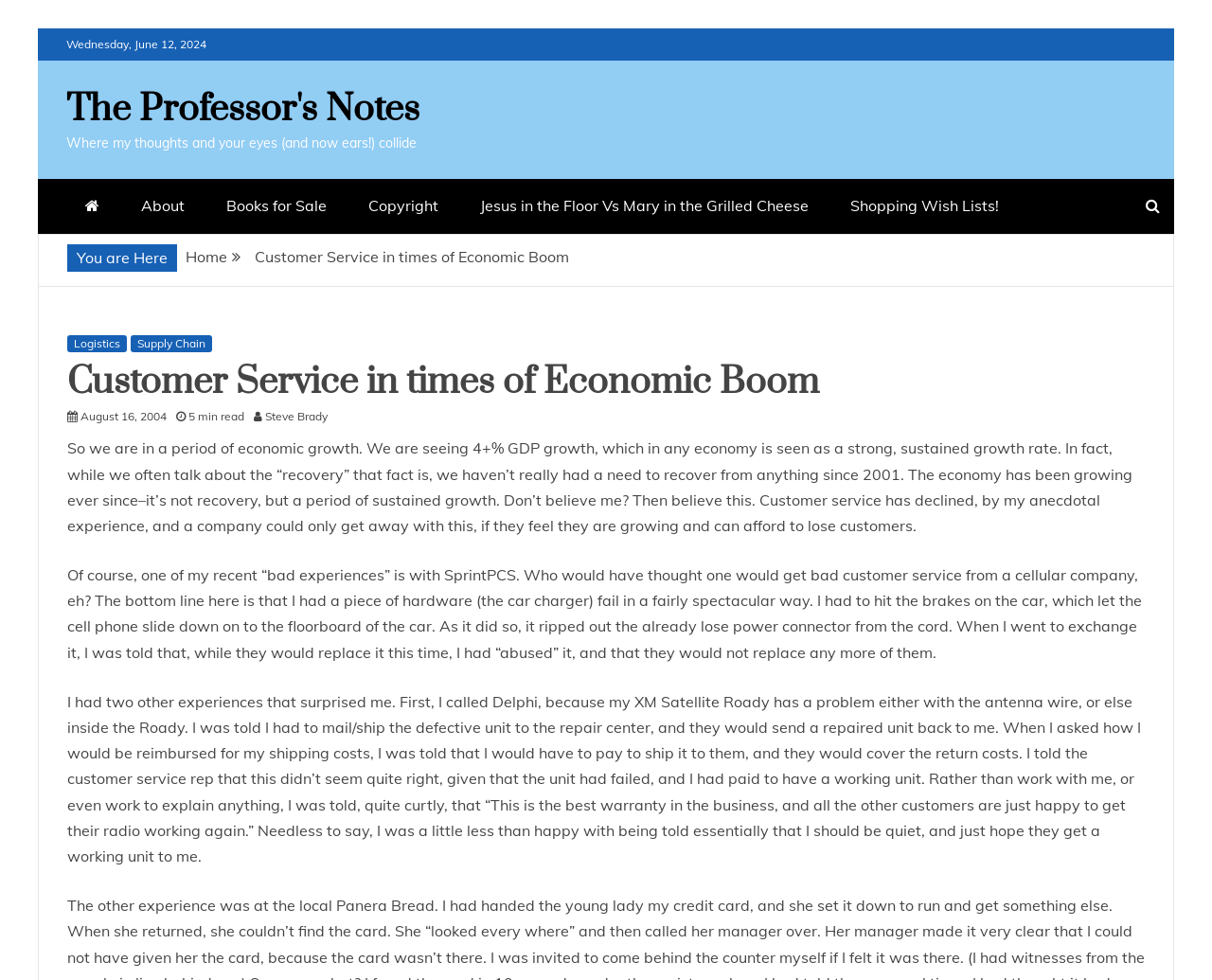Identify and generate the primary title of the webpage.

Customer Service in times of Economic Boom